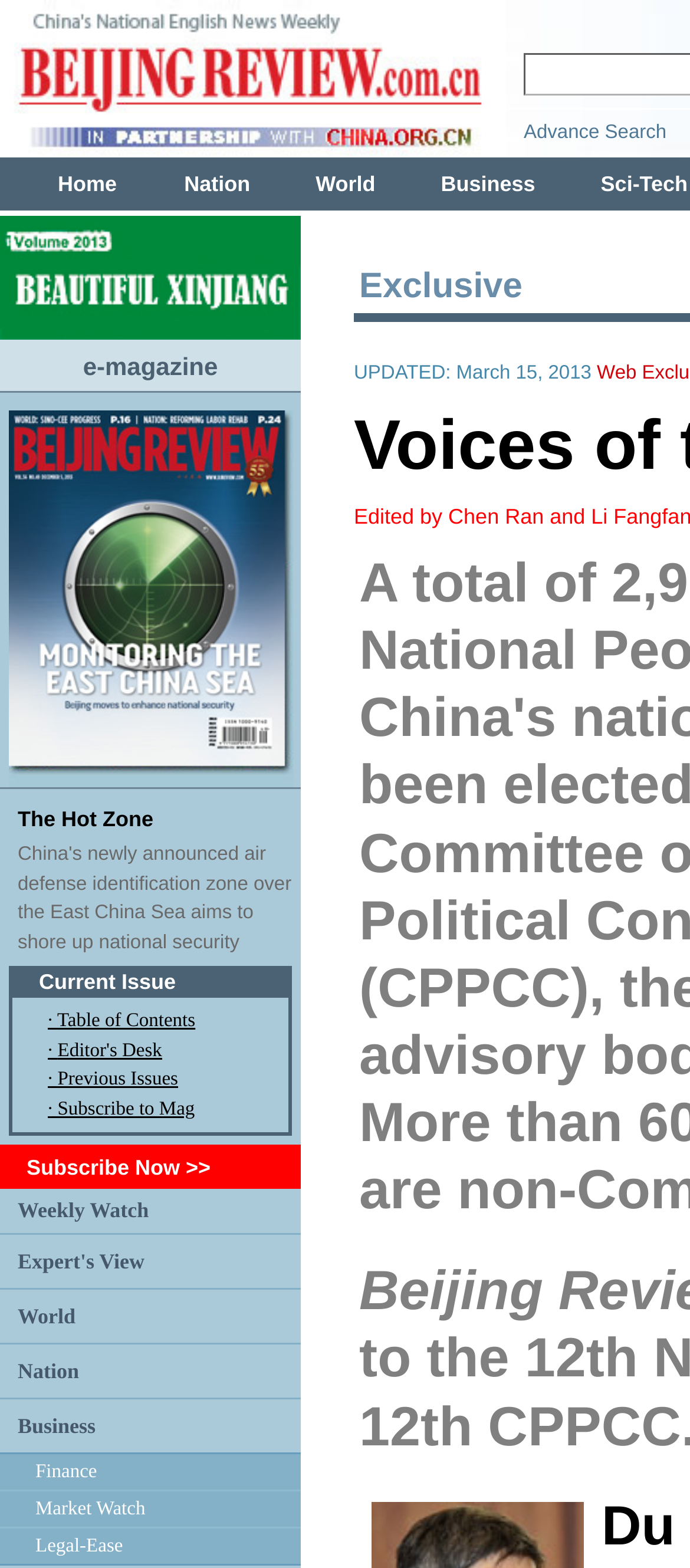Based on the visual content of the image, answer the question thoroughly: How many sections are there in the webpage?

After analyzing the webpage structure, I found seven distinct sections: World, Nation, Business, Finance, Market Watch, Legal-Ease, and an unnamed section at the top. These sections are separated by clear boundaries and have distinct headings.